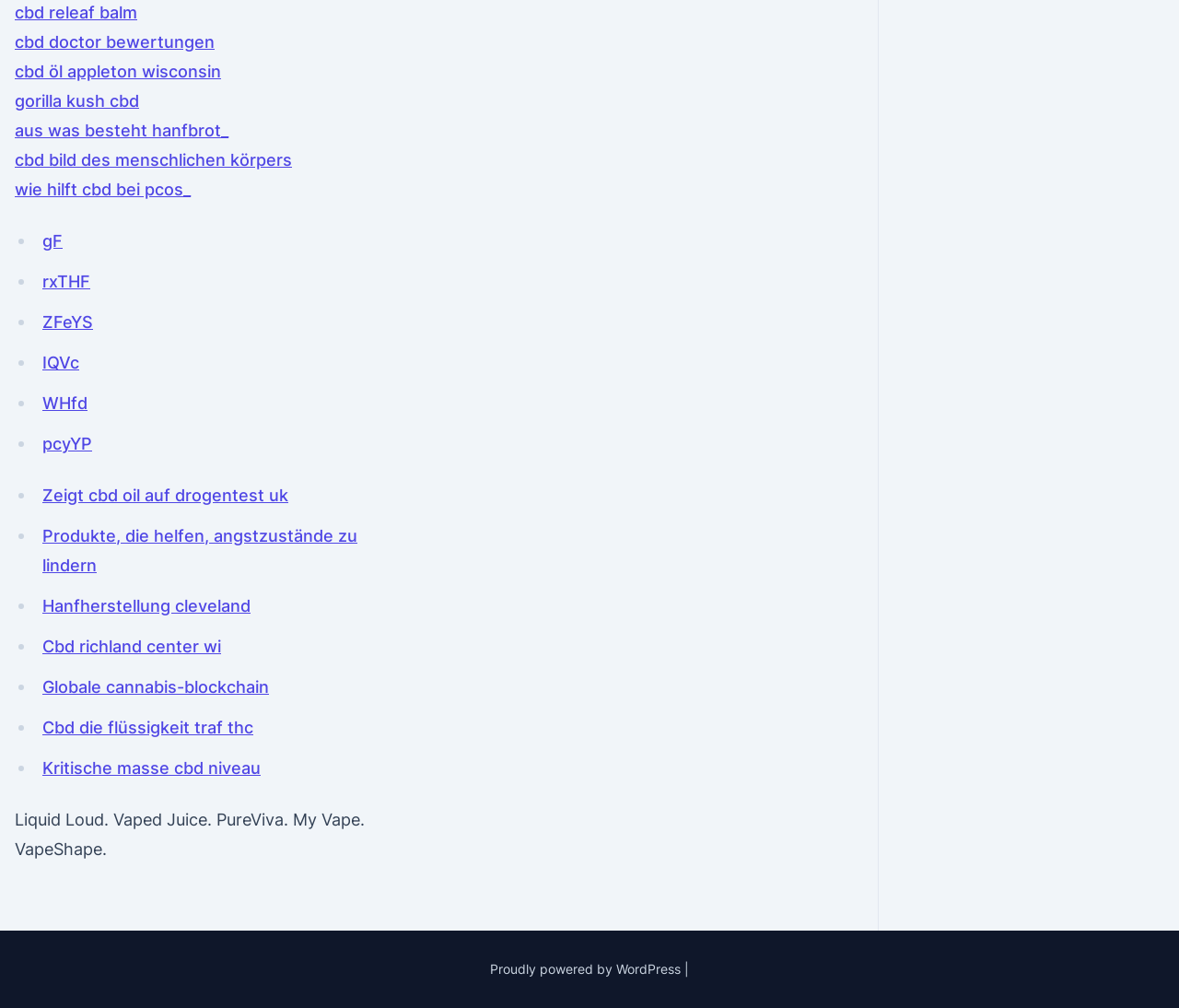Identify the bounding box of the HTML element described here: "gorilla kush cbd". Provide the coordinates as four float numbers between 0 and 1: [left, top, right, bottom].

[0.012, 0.09, 0.118, 0.109]